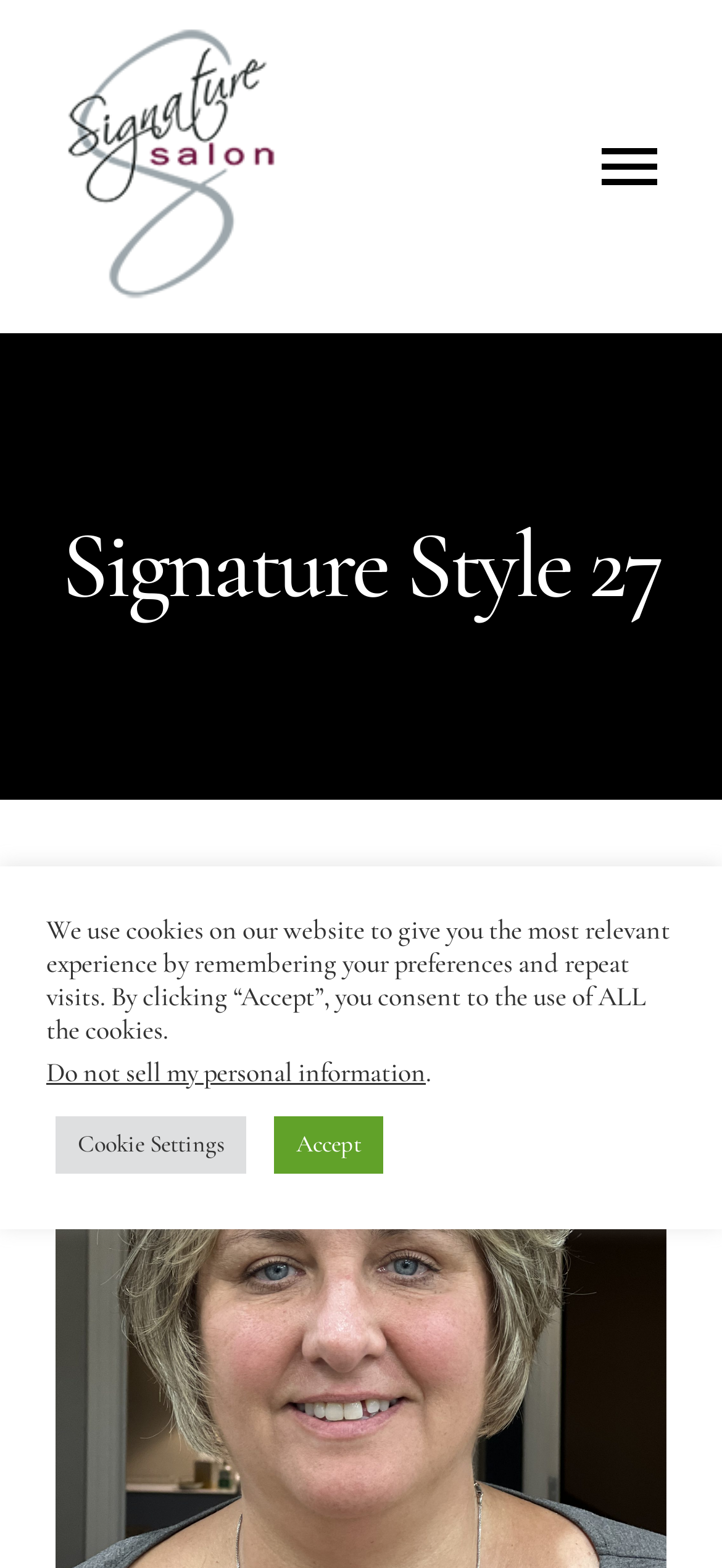What is the name of the salon?
From the details in the image, provide a complete and detailed answer to the question.

I found the name of the salon by looking at the logo link at the top left corner of the webpage, which says 'Signature Salon Style Logo'. This suggests that the name of the salon is indeed 'Signature Salon Style'.